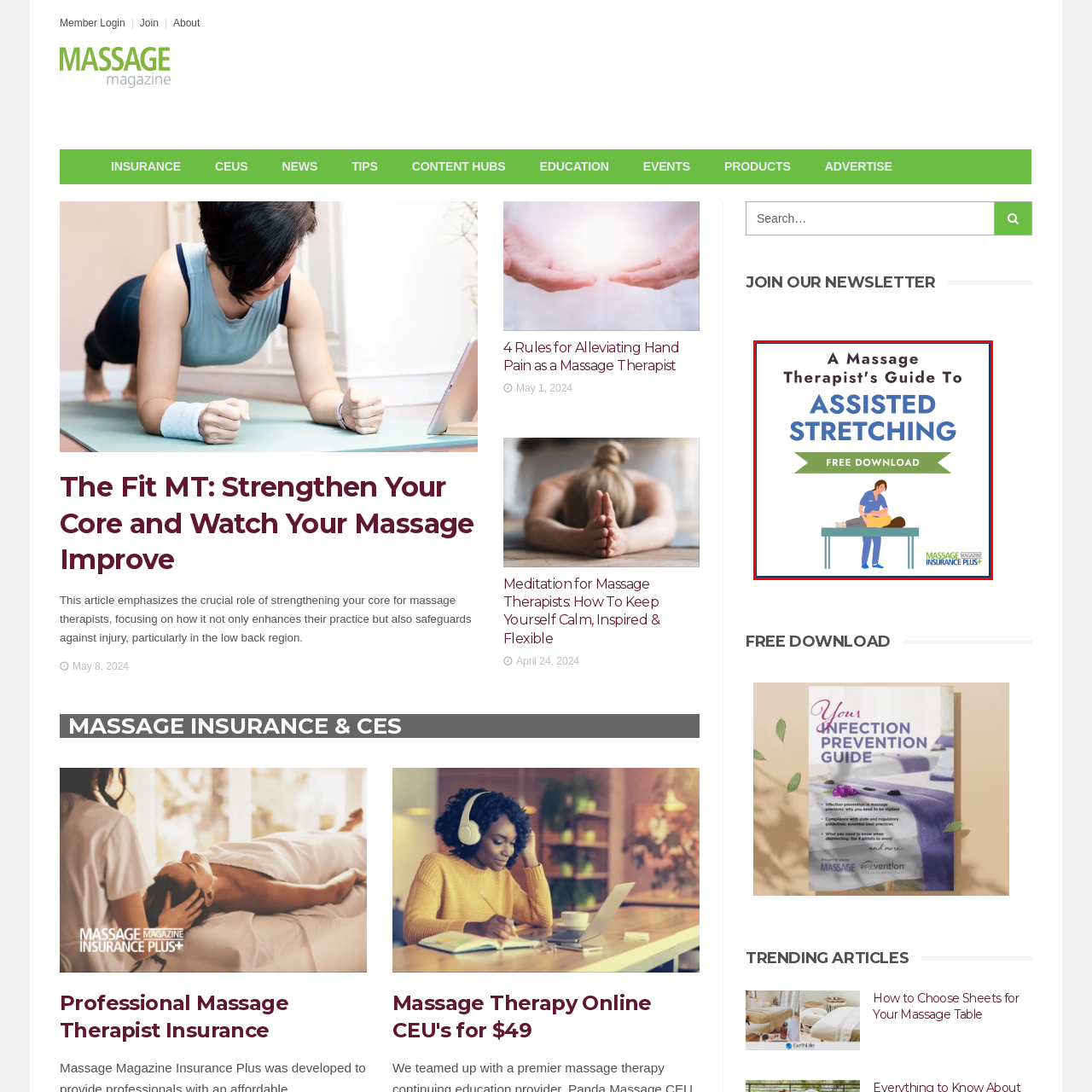Observe the image area highlighted by the pink border and answer the ensuing question in detail, using the visual cues: 
Who is the target audience of the guide?

The guide is specifically designed for massage therapists, as stated in the title and emphasized by the illustration of a therapist performing assisted stretching, indicating that the guide is intended to engage massage professionals looking to enhance their practice.